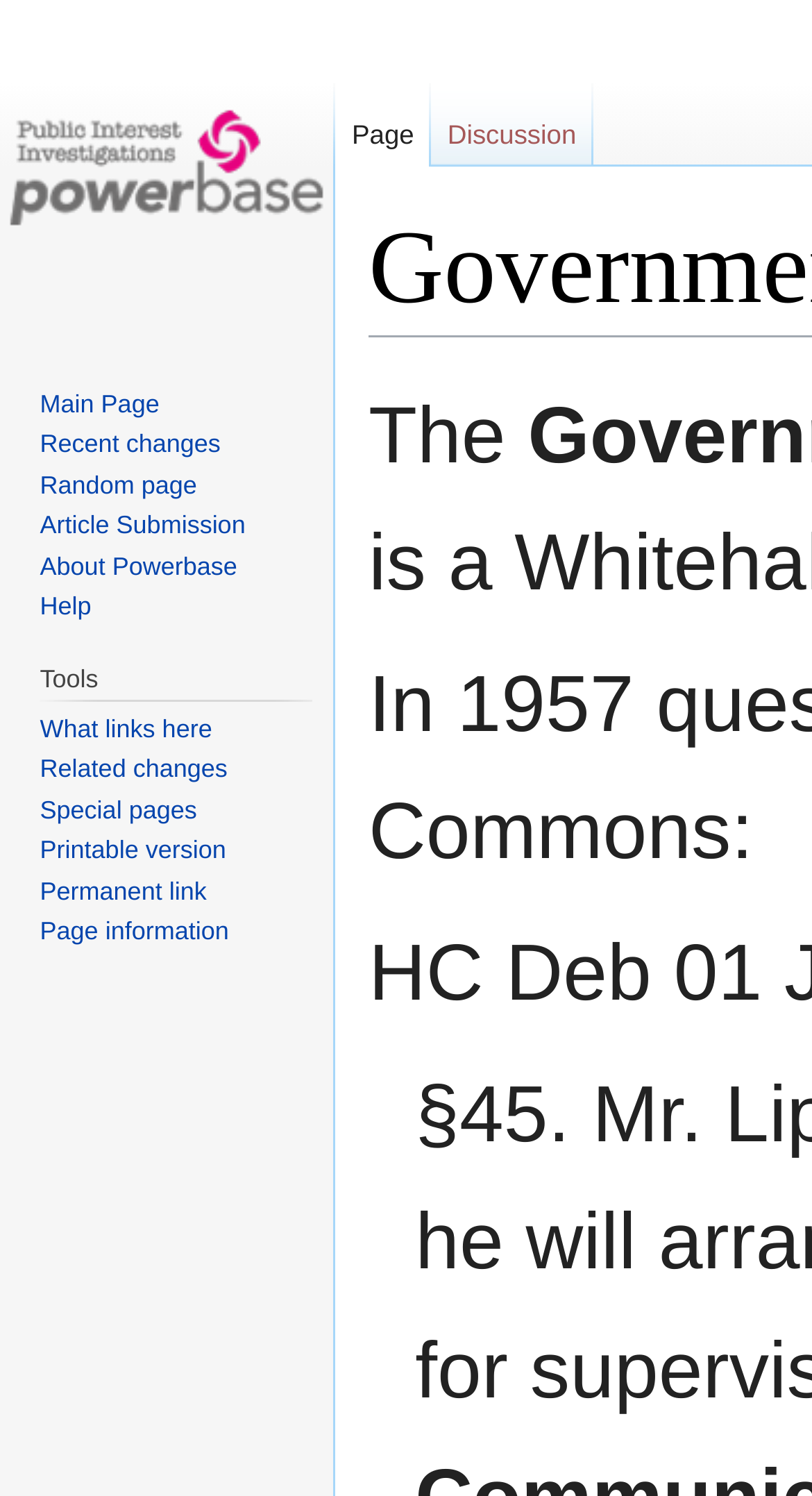From the webpage screenshot, identify the region described by What links here. Provide the bounding box coordinates as (top-left x, top-left y, bottom-right x, bottom-right y), with each value being a floating point number between 0 and 1.

[0.049, 0.477, 0.261, 0.496]